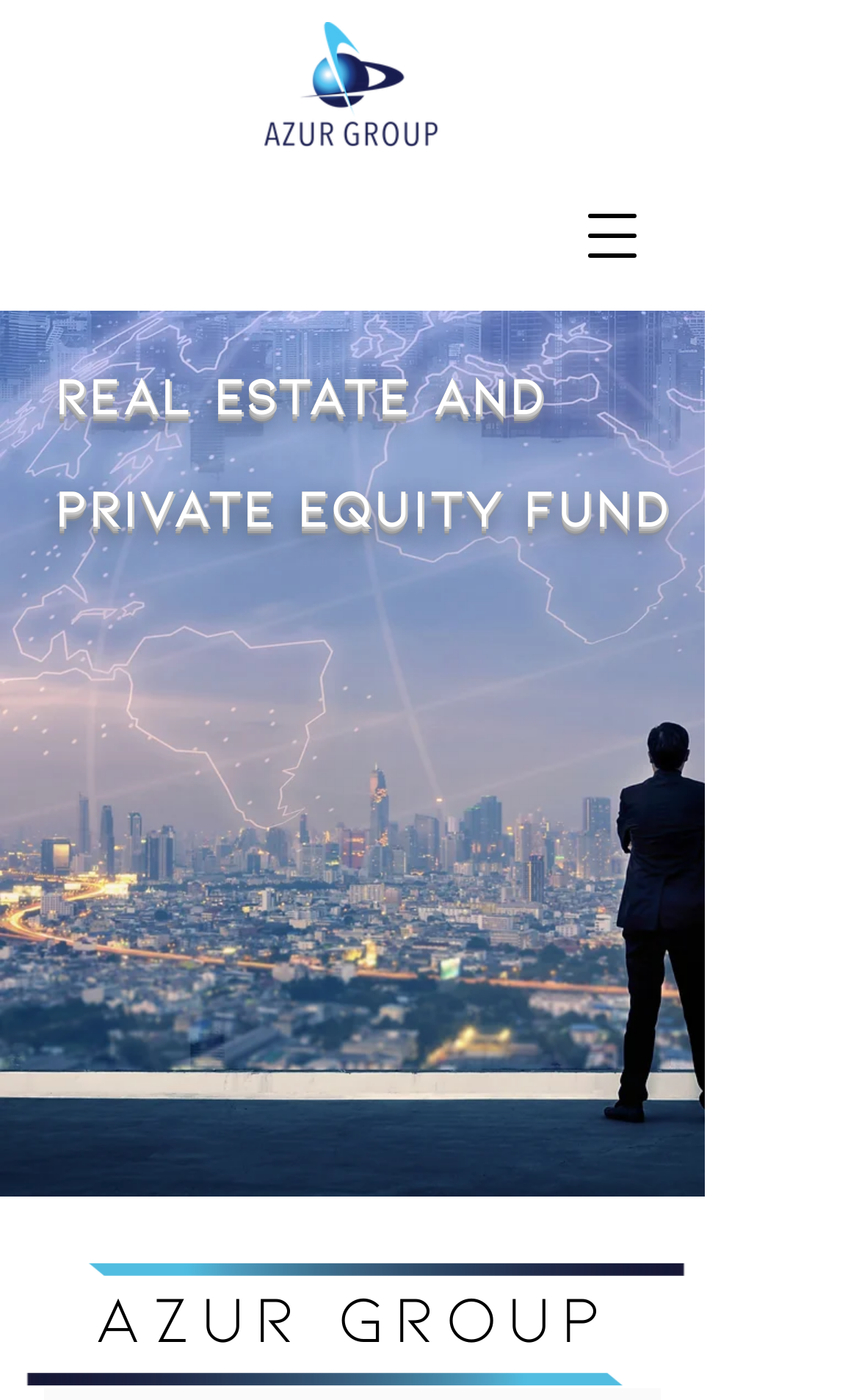What is the color scheme of the webpage?
Please give a detailed and elaborate answer to the question based on the image.

Although I can see various images and elements on the webpage, there is no explicit indication of the color scheme used. The images and elements have different colors, but there is no dominant color scheme that stands out.